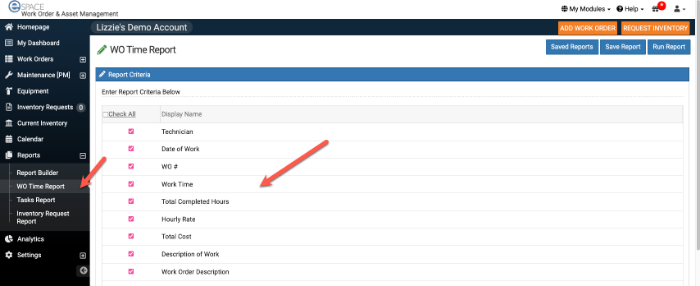Please provide a comprehensive answer to the question below using the information from the image: What is the purpose of the checklist?

The checklist displays various report criteria options, including fields like 'Technician', 'Date of Work', and 'Total Completed Hours', which suggests that its purpose is to allow users to select the options they want to include in their report.